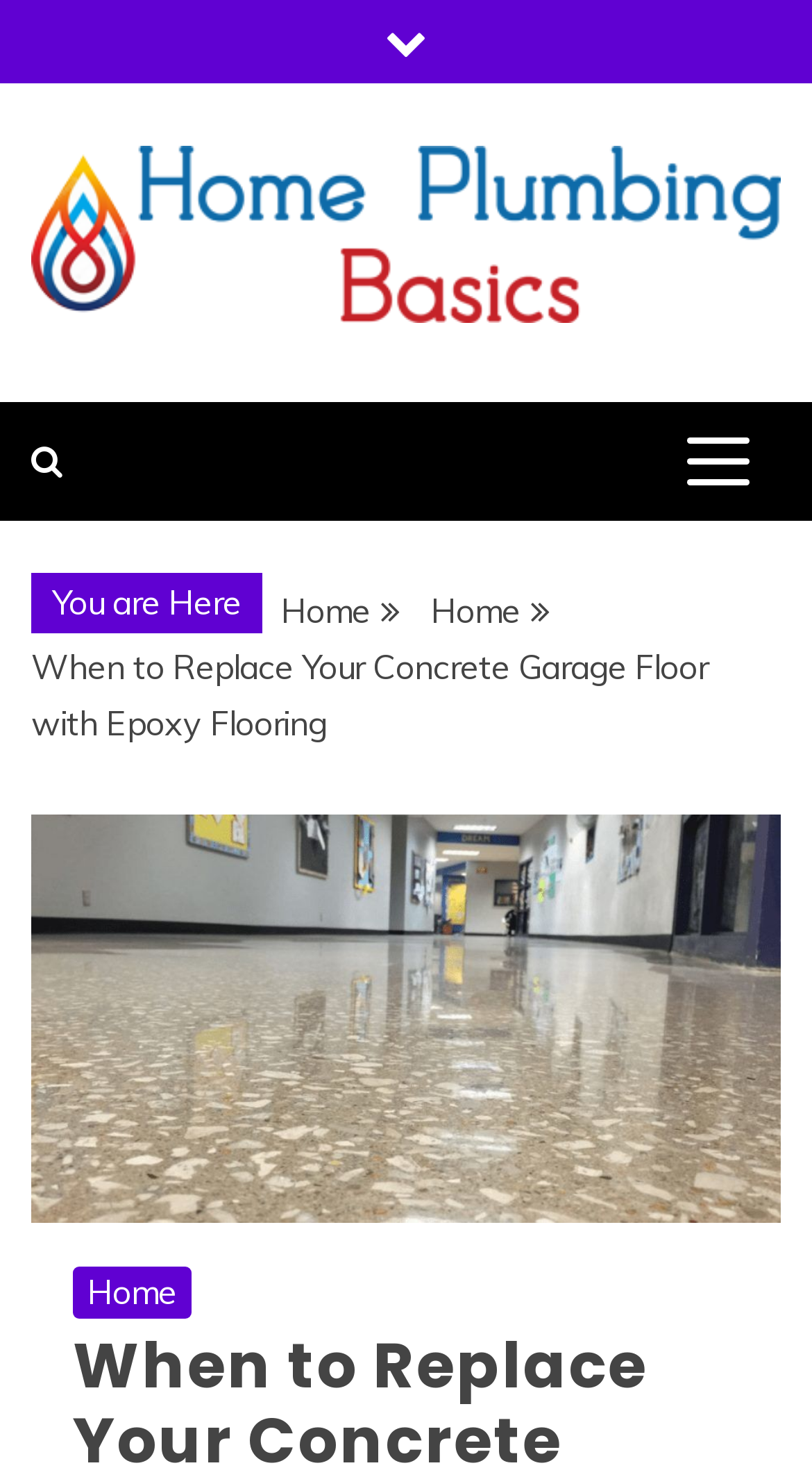Using the provided element description: "Home", identify the bounding box coordinates. The coordinates should be four floats between 0 and 1 in the order [left, top, right, bottom].

[0.531, 0.399, 0.641, 0.427]